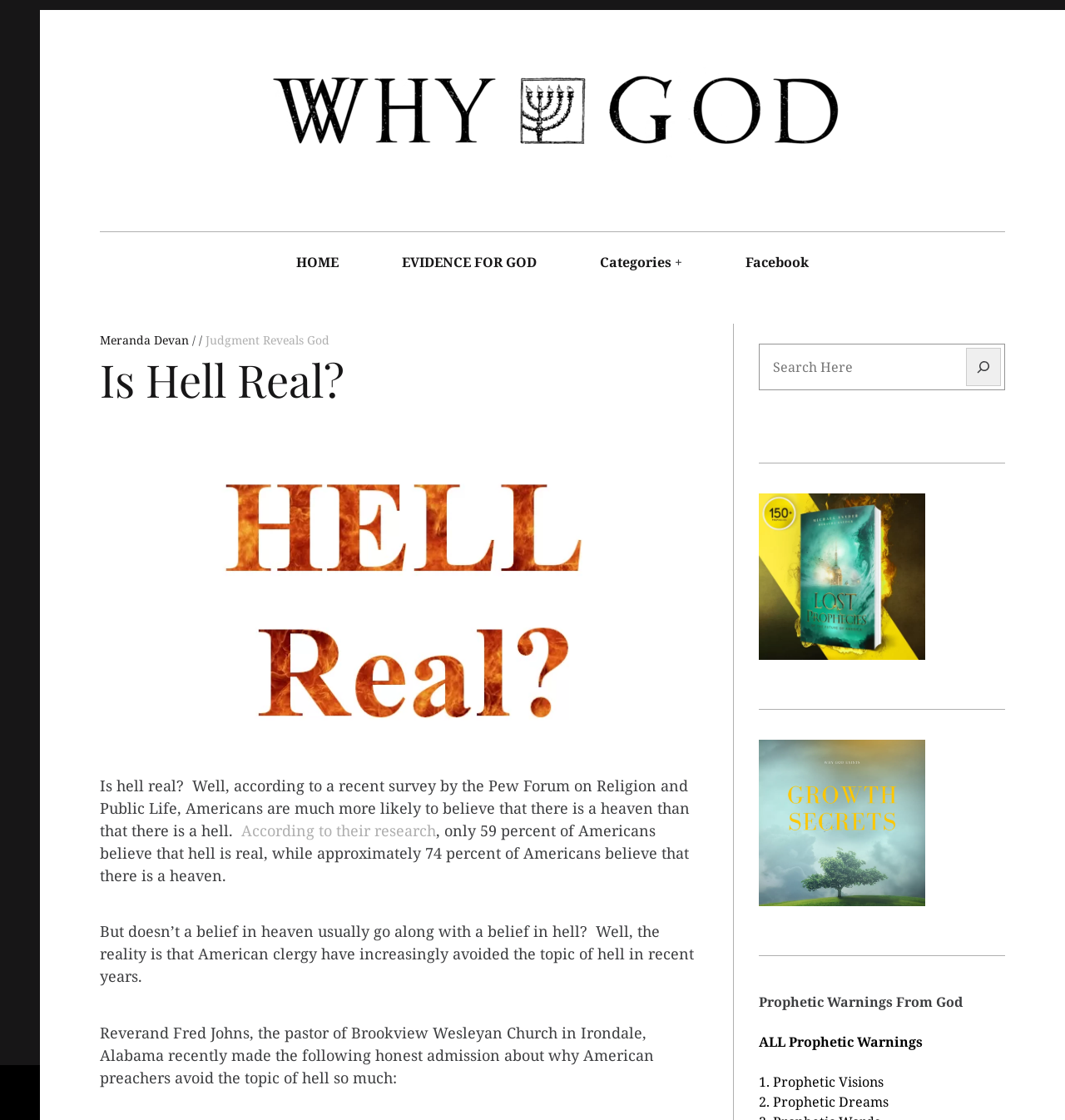Provide a brief response to the question below using one word or phrase:
What type of content is listed under 'Categories'?

Prophetic visions and dreams